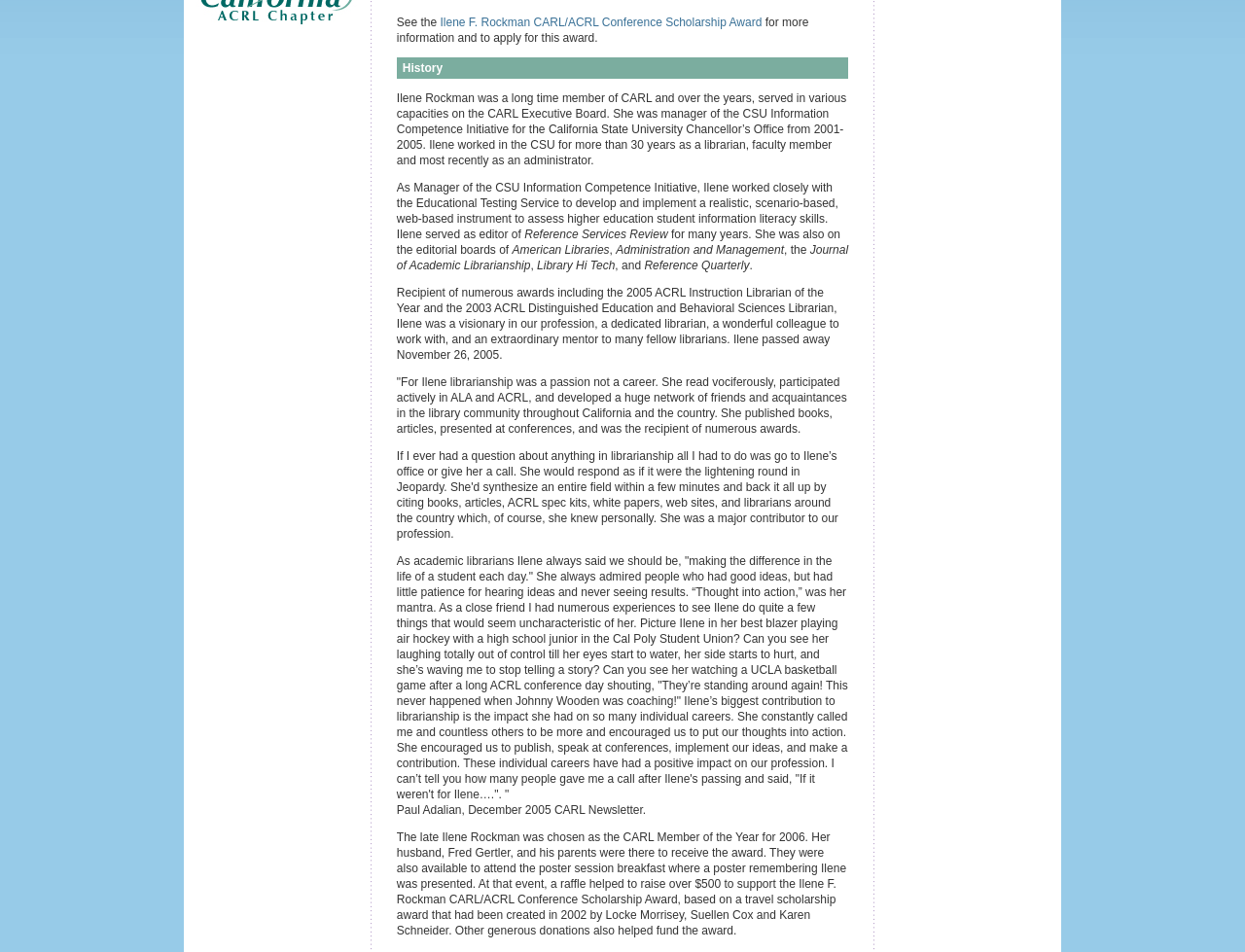Locate the UI element that matches the description History in the webpage screenshot. Return the bounding box coordinates in the format (top-left x, top-left y, bottom-right x, bottom-right y), with values ranging from 0 to 1.

[0.323, 0.064, 0.356, 0.079]